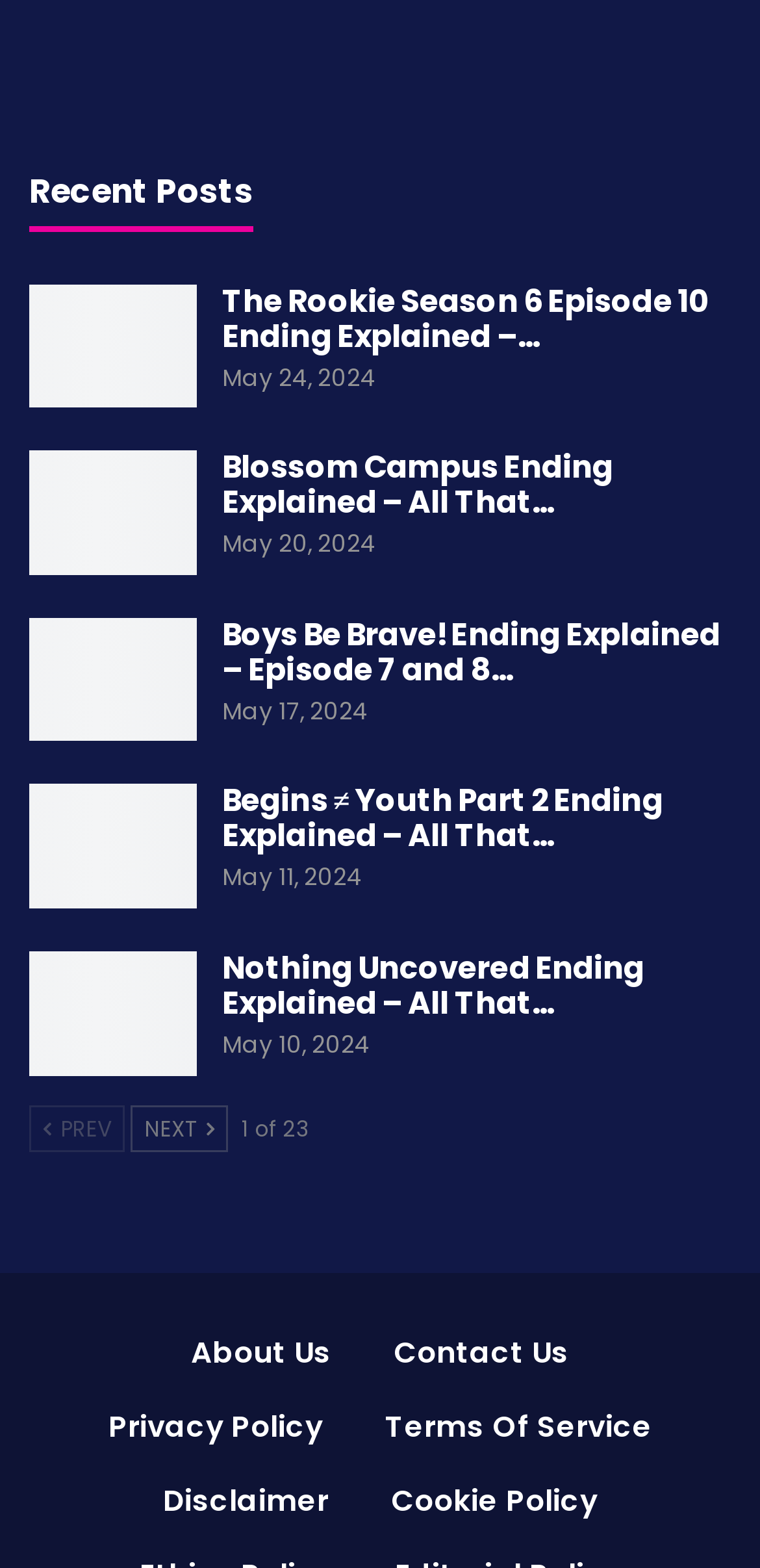Please specify the bounding box coordinates of the region to click in order to perform the following instruction: "go to Page 9".

None